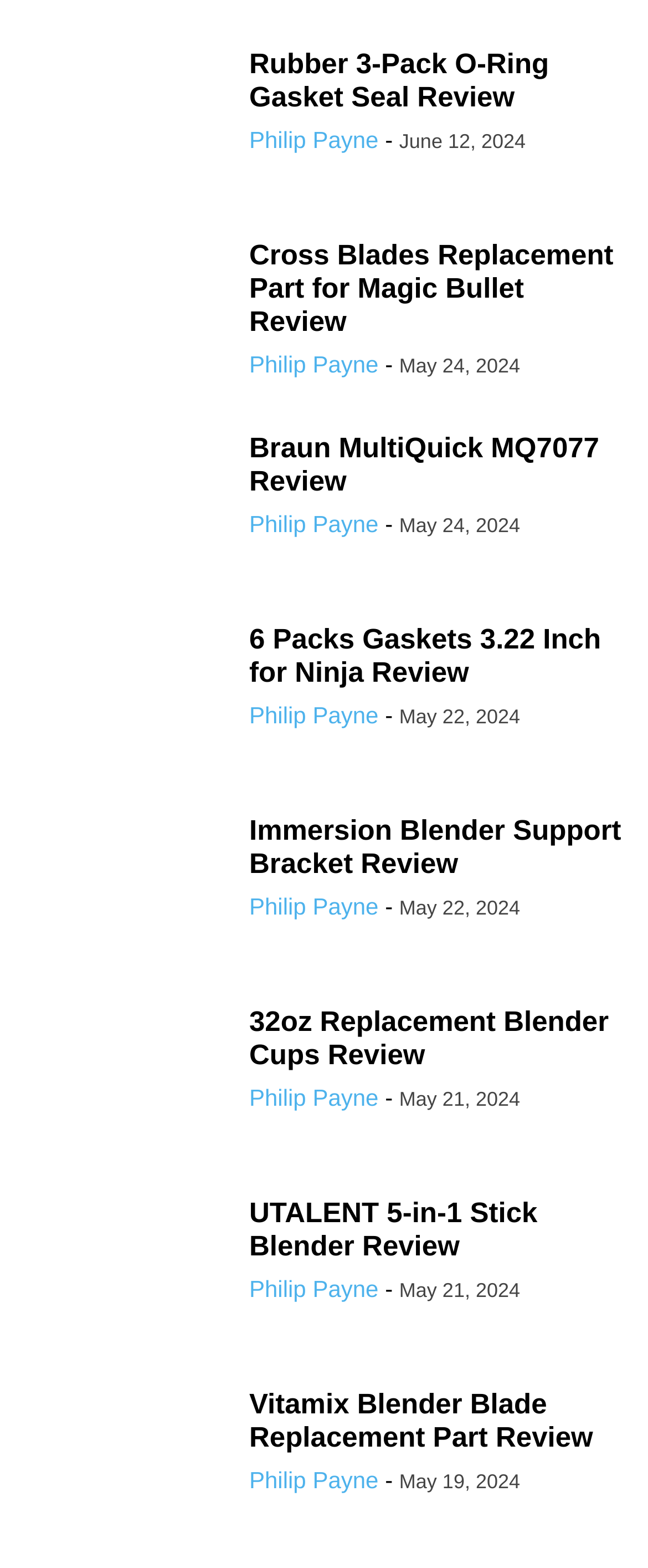Please respond to the question with a concise word or phrase:
How many cups does the 32oz Replacement Blender Cups hold?

32oz